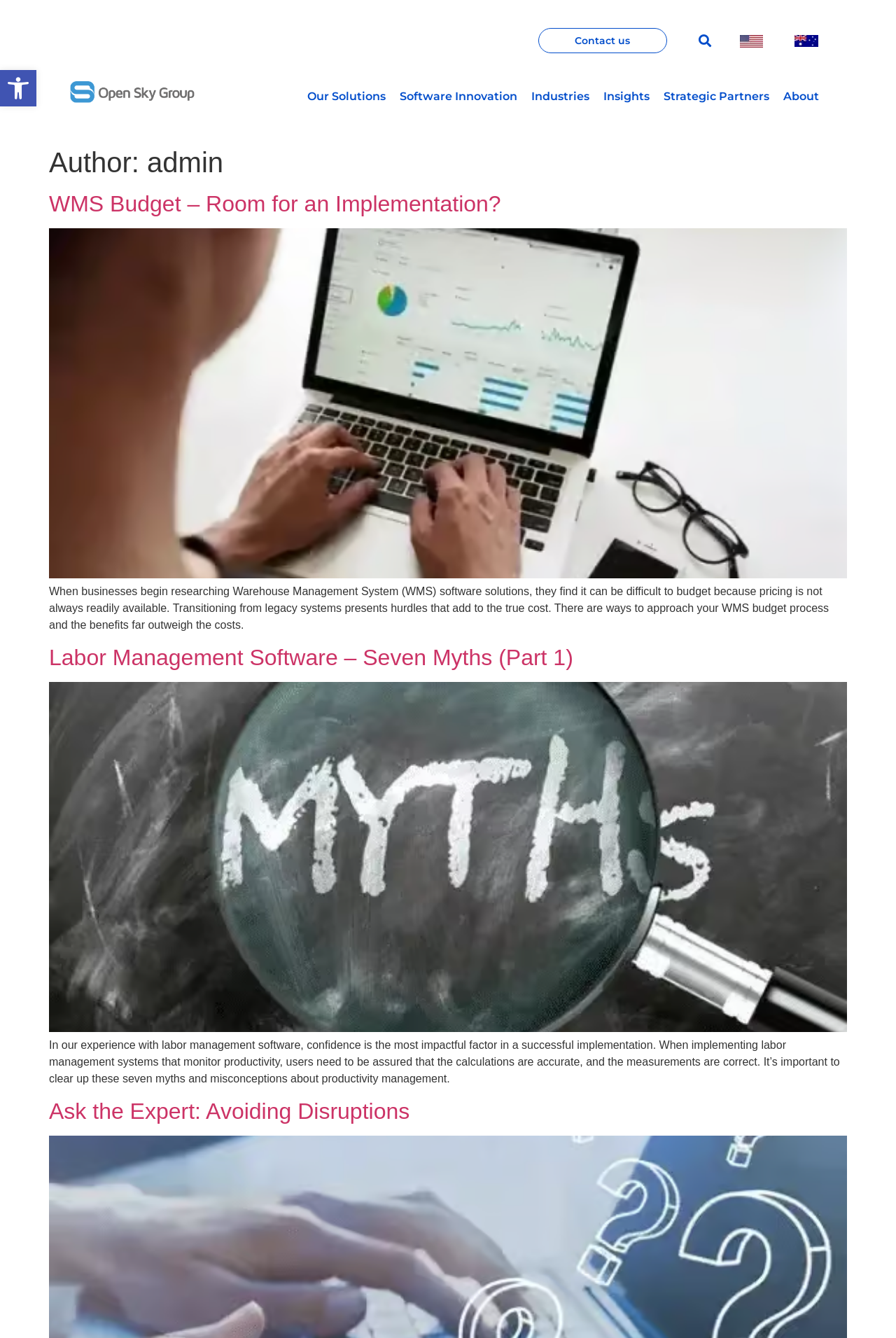Construct a comprehensive caption that outlines the webpage's structure and content.

This webpage is about the author "admin" at Open Sky Group. At the top left corner, there is a button to open the toolbar accessibility tools, accompanied by a small image. 

Below the toolbar, there is a heading "Contact us" with a link to the contact page. To the right of the "Contact us" heading, there is a search bar with a search button. 

Further to the right, there are several links to different pages, including "Our Solutions", "Software Innovation", "Industries", "Insights", "Strategic Partners", and "About". 

Below these links, there is a header section with the author's name "admin". Under the header, there are two articles. The first article has a heading "WMS Budget – Room for an Implementation?" with a link to the article. The article discusses the challenges of budgeting for Warehouse Management System (WMS) software solutions and how to approach the budget process. 

The second article has a heading "Labor Management Software – Seven Myths (Part 1)" with a link to the article. The article talks about the importance of confidence in implementing labor management software and clears up seven myths and misconceptions about productivity management. There is also a third heading "Ask the Expert: Avoiding Disruptions" with a link to the article.